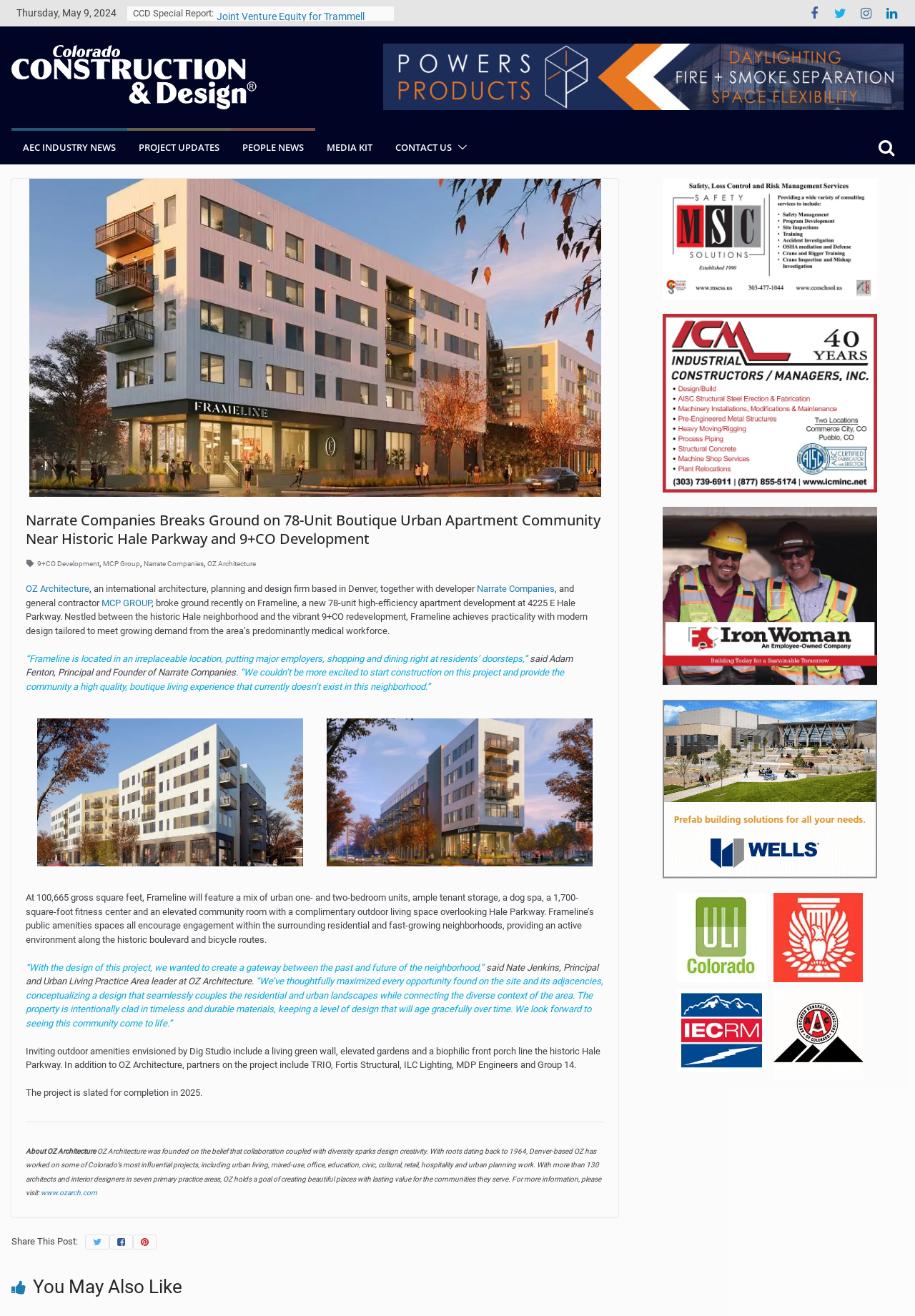Find the bounding box coordinates of the area that needs to be clicked in order to achieve the following instruction: "Click on the '9+CO Development' link". The coordinates should be specified as four float numbers between 0 and 1, i.e., [left, top, right, bottom].

[0.041, 0.424, 0.109, 0.432]